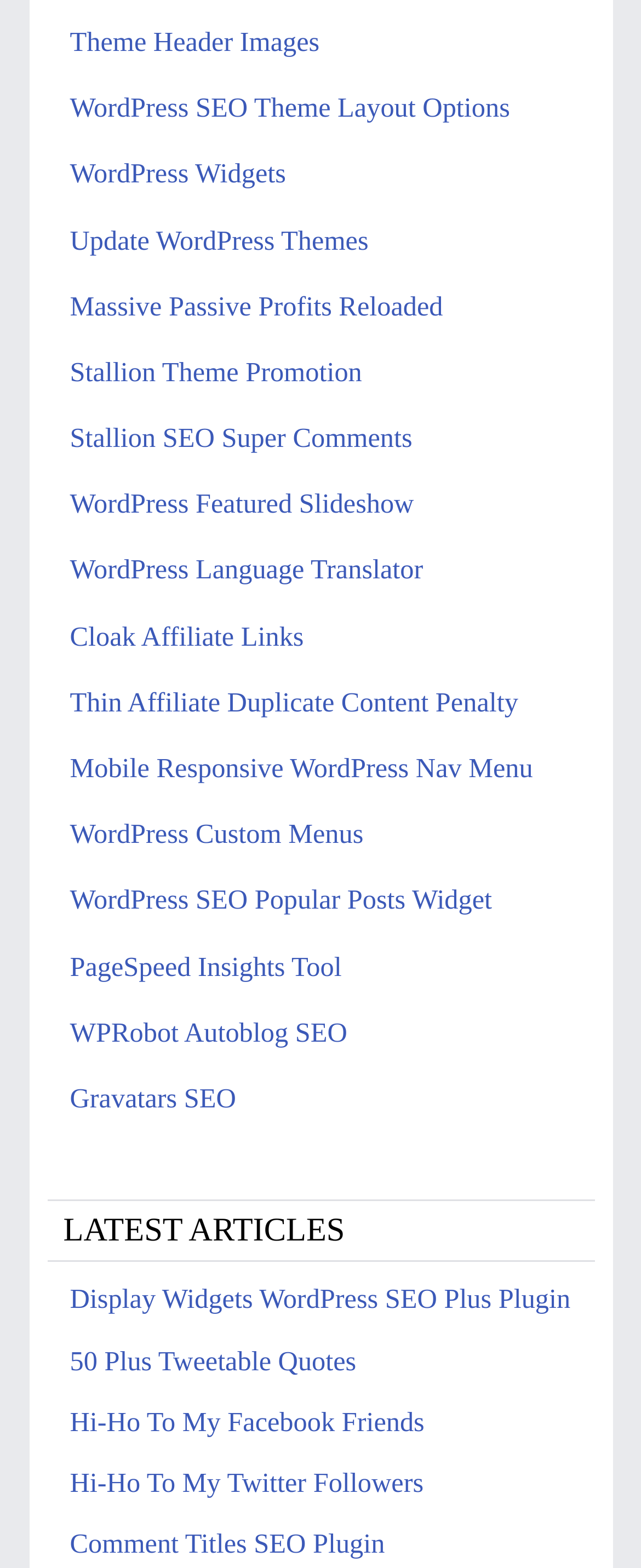Identify the bounding box of the UI element that matches this description: "Gravatars SEO".

[0.109, 0.69, 0.368, 0.71]